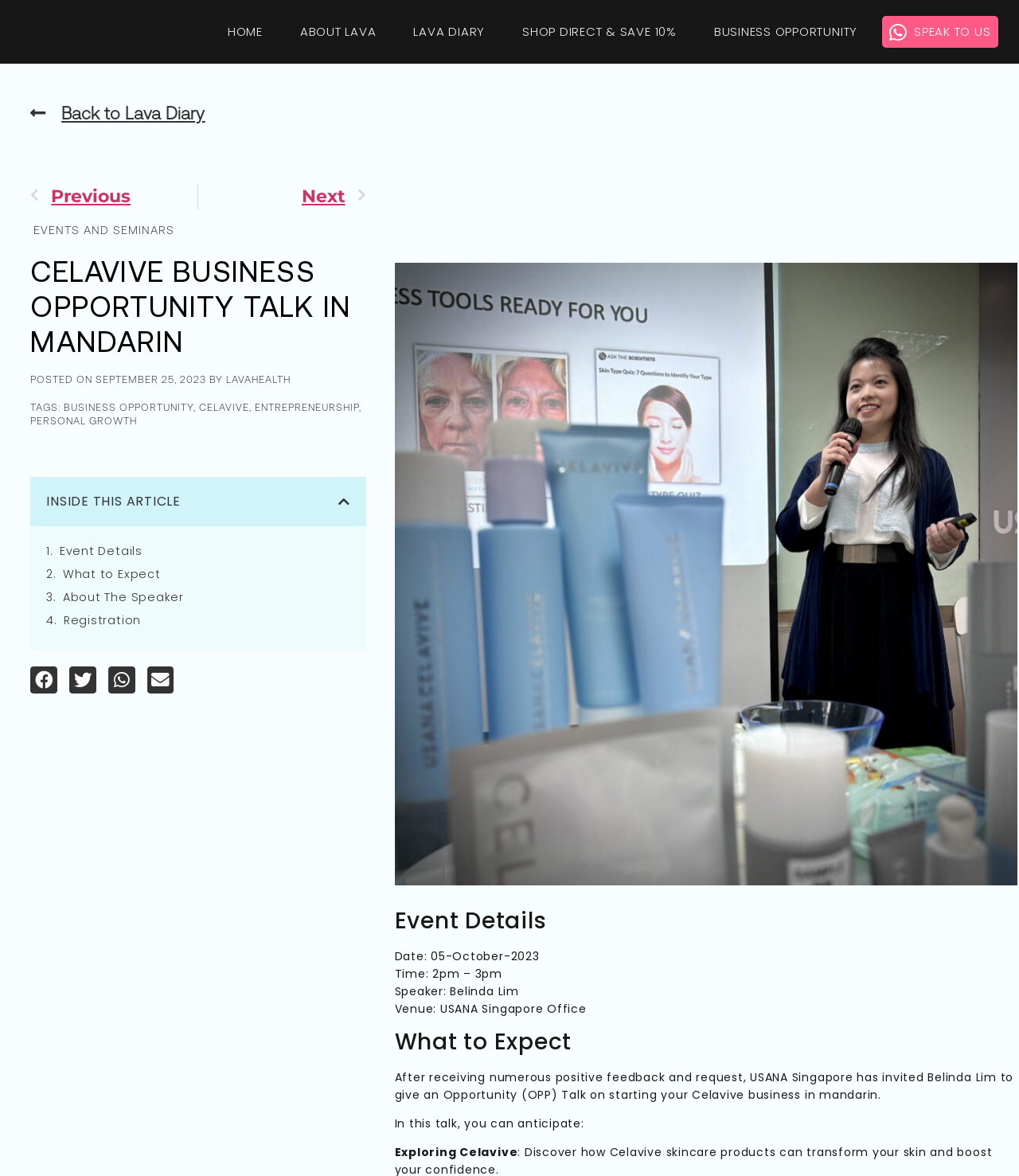Please find the bounding box coordinates of the element that you should click to achieve the following instruction: "share on facebook". The coordinates should be presented as four float numbers between 0 and 1: [left, top, right, bottom].

[0.03, 0.567, 0.056, 0.59]